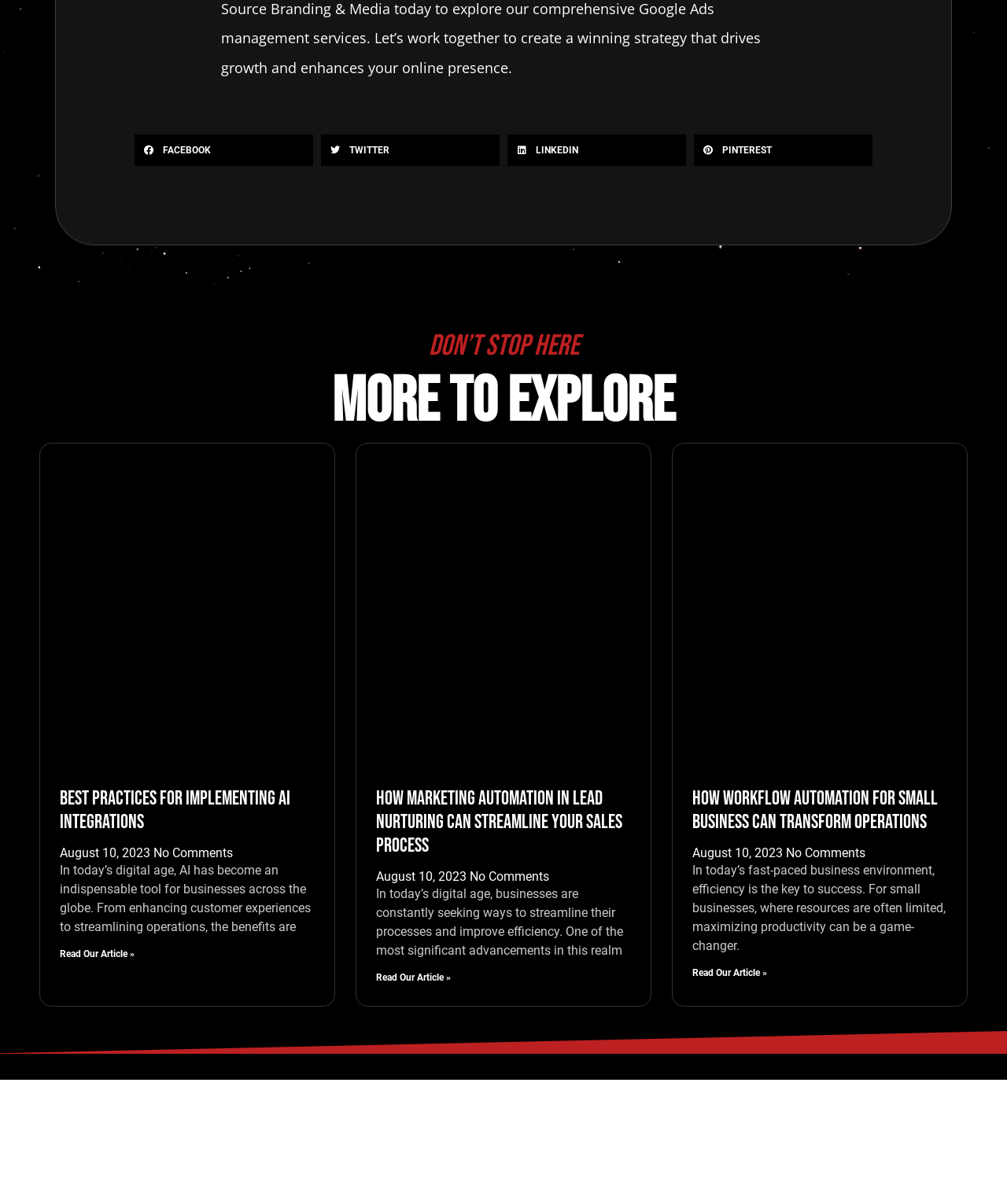Answer the question briefly using a single word or phrase: 
How many articles are there on this webpage?

3